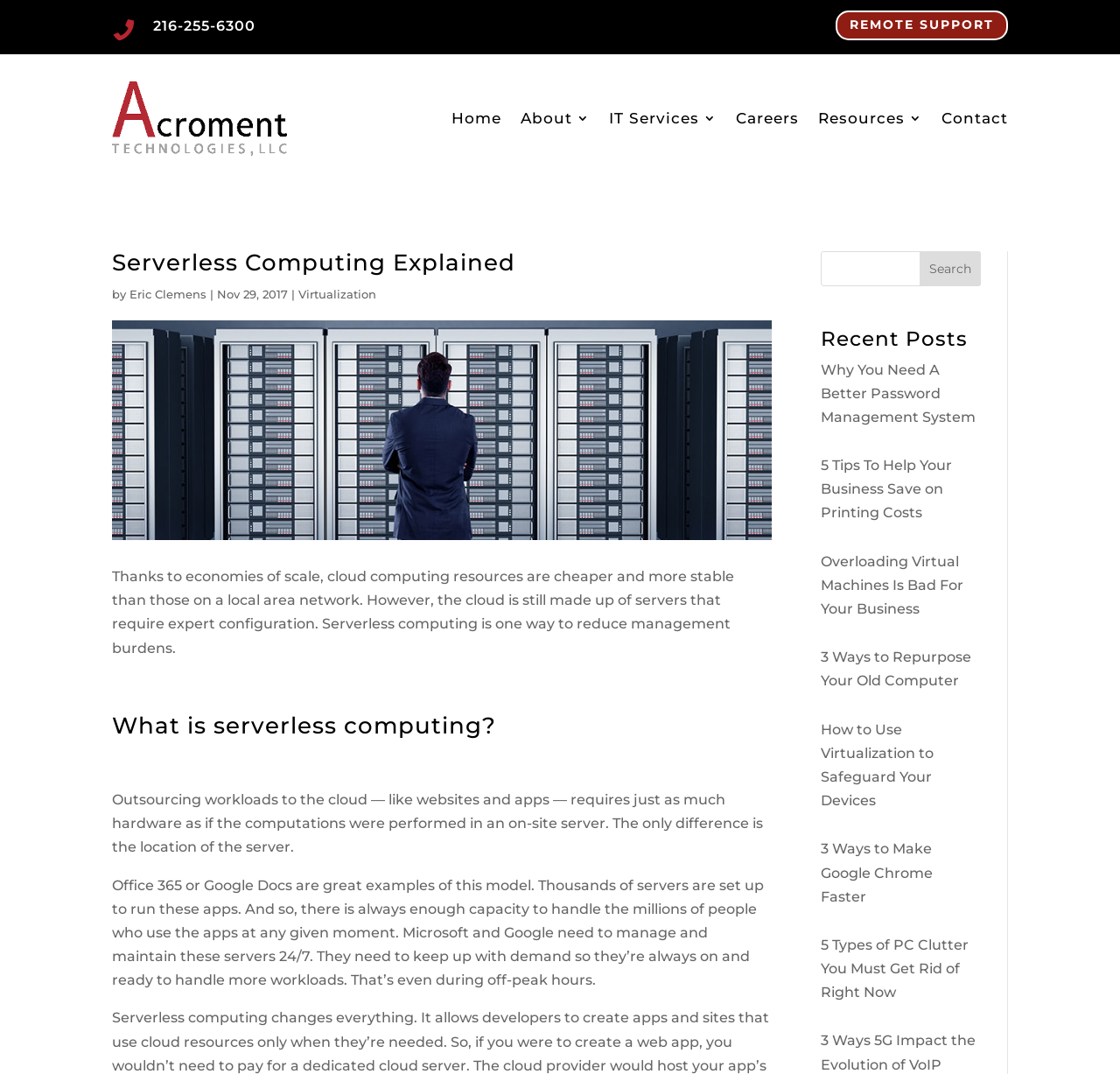How many recent posts are listed?
Respond to the question with a well-detailed and thorough answer.

I counted the number of links under the 'Recent Posts' heading, which are likely the recent posts. There are 8 links, so I assume that's the number of recent posts.